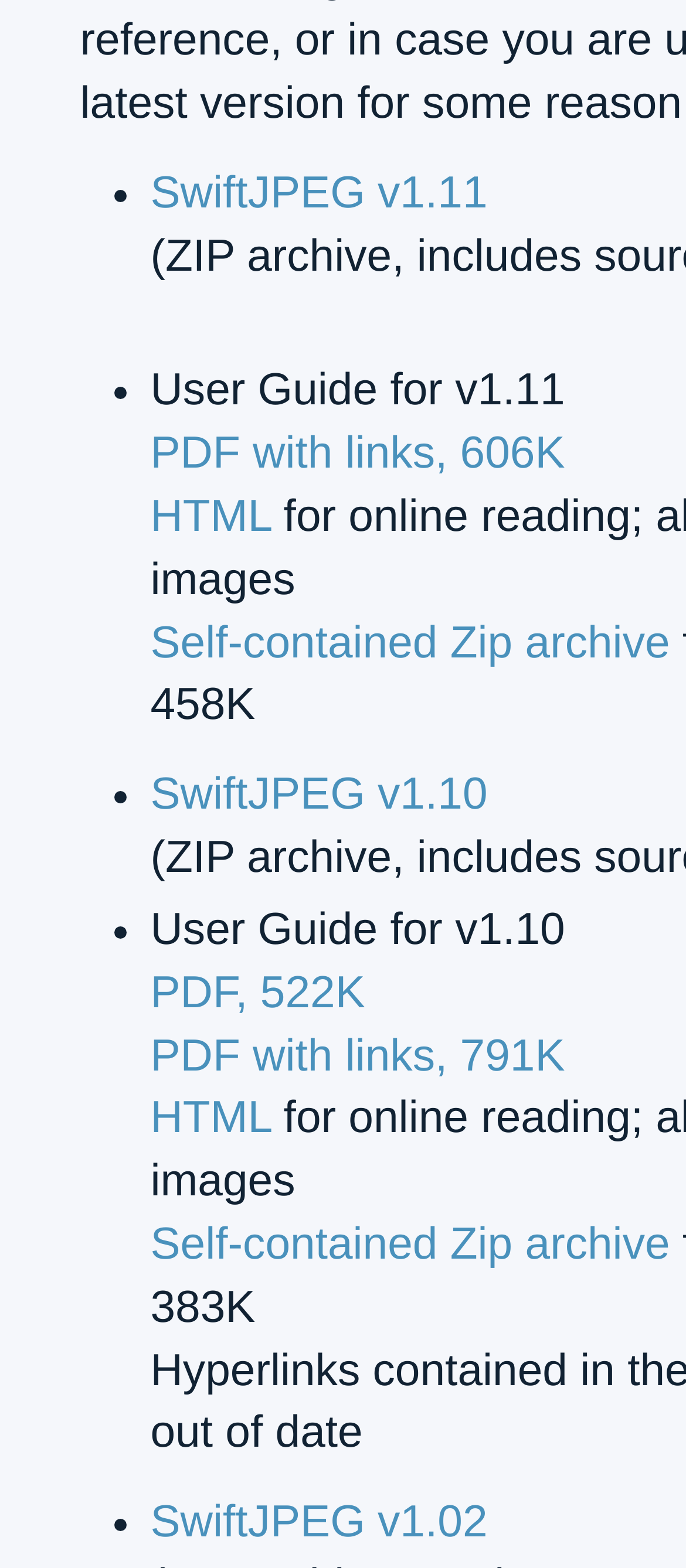How many versions of SwiftJPEG are listed?
Using the image, provide a concise answer in one word or a short phrase.

3